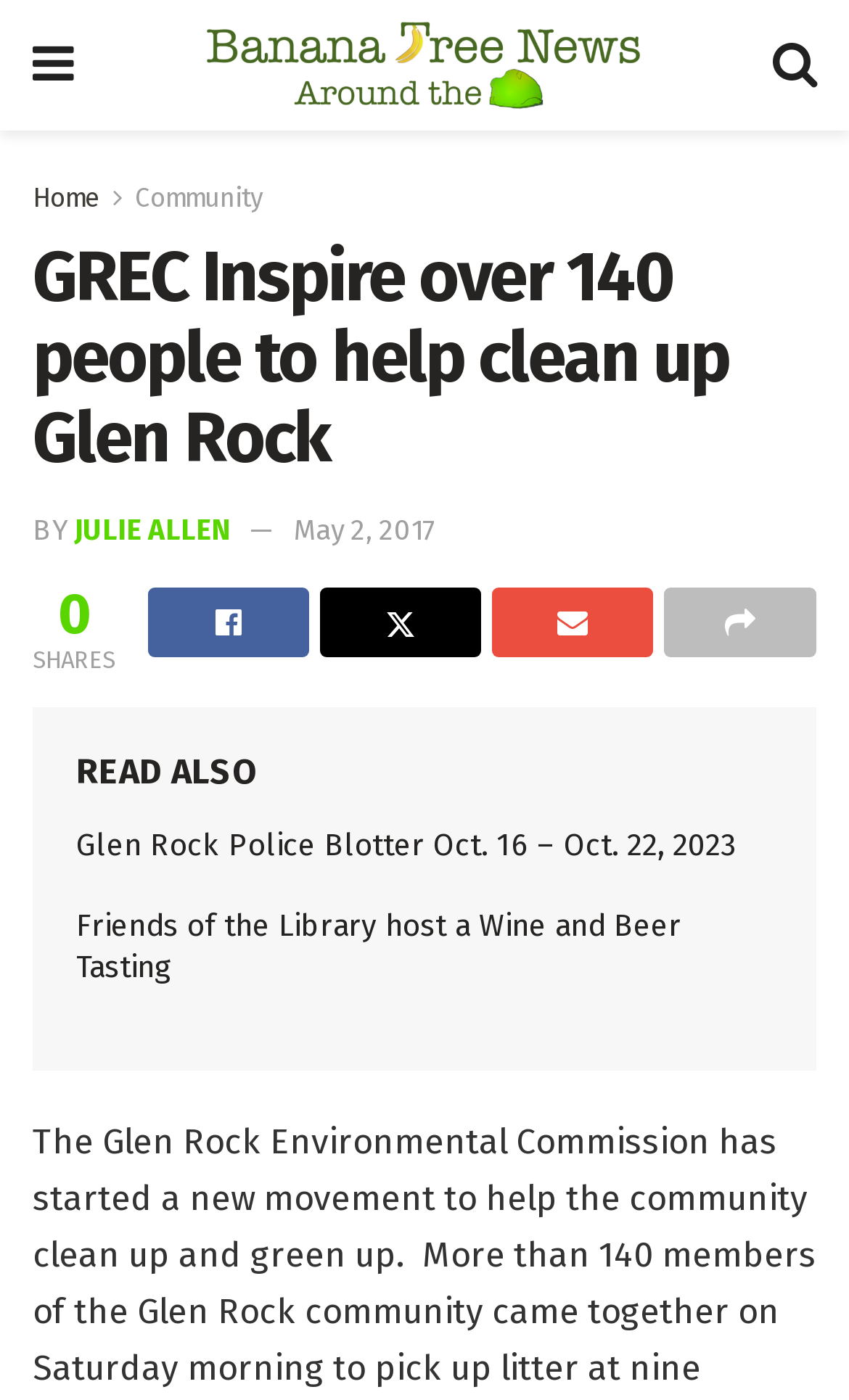Determine the coordinates of the bounding box for the clickable area needed to execute this instruction: "Click the Morning News link".

[0.243, 0.016, 0.755, 0.078]